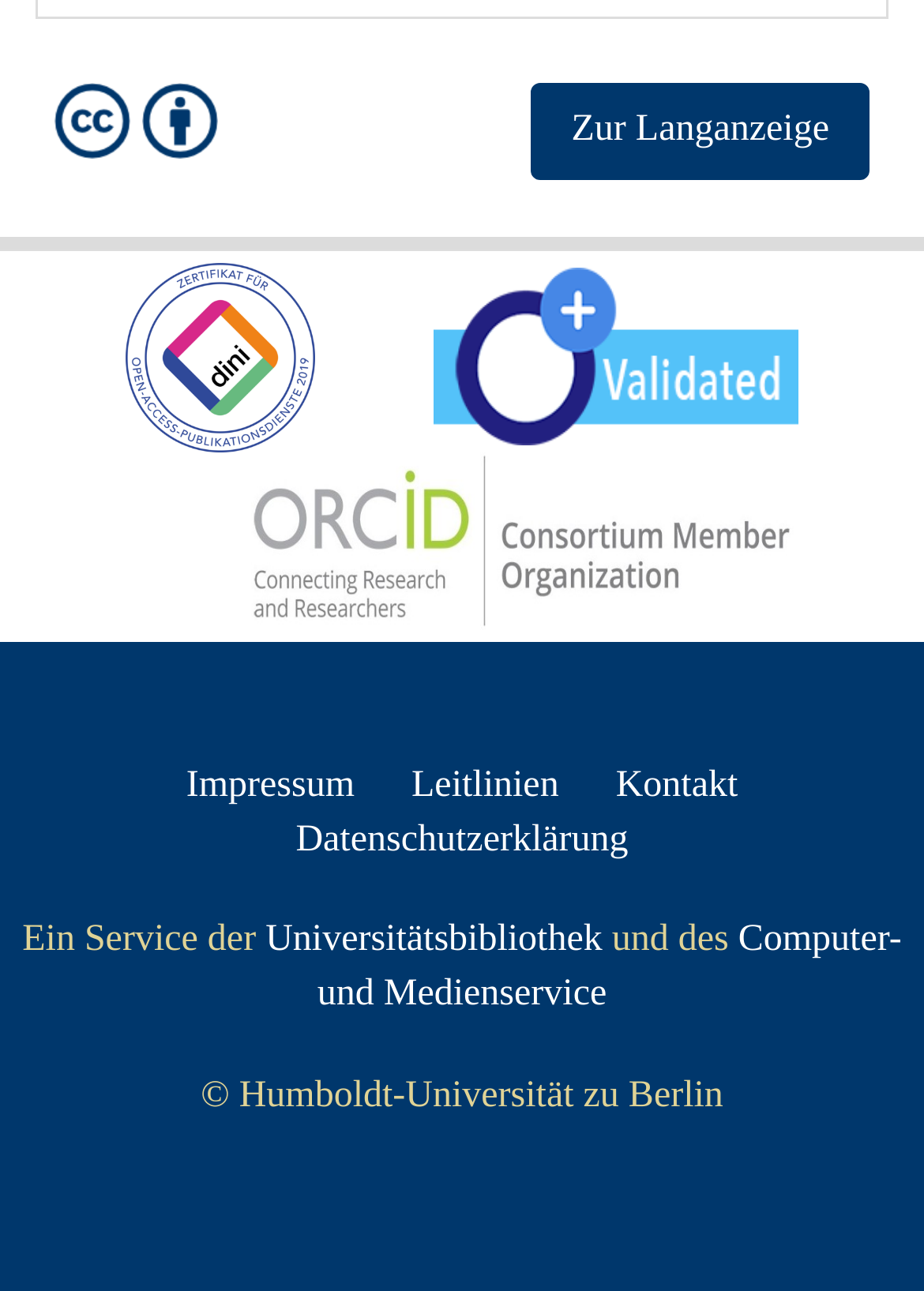Provide the bounding box coordinates of the HTML element described by the text: "alt="ORCID Consortium"".

[0.142, 0.402, 0.858, 0.433]